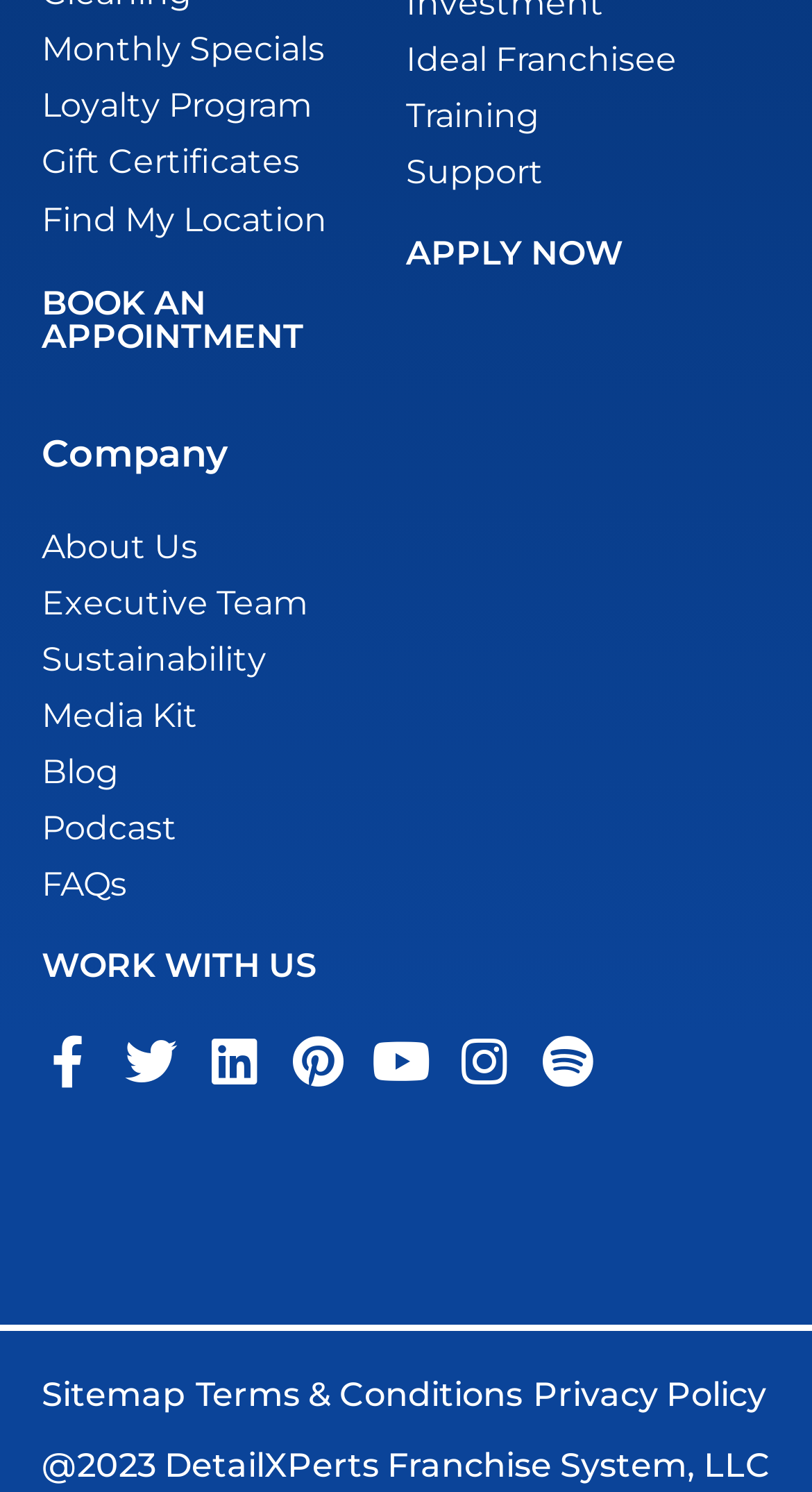Can you specify the bounding box coordinates for the region that should be clicked to fulfill this instruction: "Apply now".

[0.5, 0.157, 0.767, 0.183]